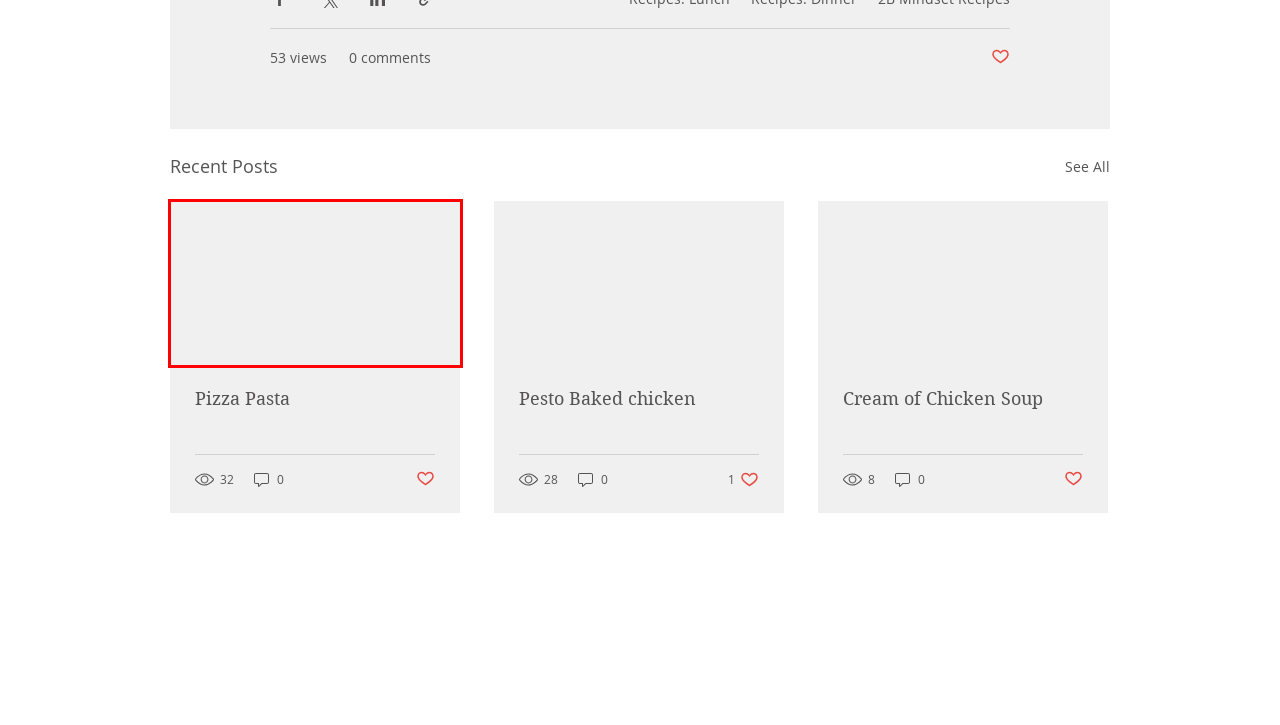You are presented with a screenshot of a webpage containing a red bounding box around a particular UI element. Select the best webpage description that matches the new webpage after clicking the element within the bounding box. Here are the candidates:
A. Recipes: Cocktails
B. Cream of Chicken Soup
C. Coach Kate | Health
D. Pesto Baked chicken
E. 21 Day Fix Recipes
F. Pizza Pasta
G. 2B Mindset Recipes
H. Recipes: Snacks

F